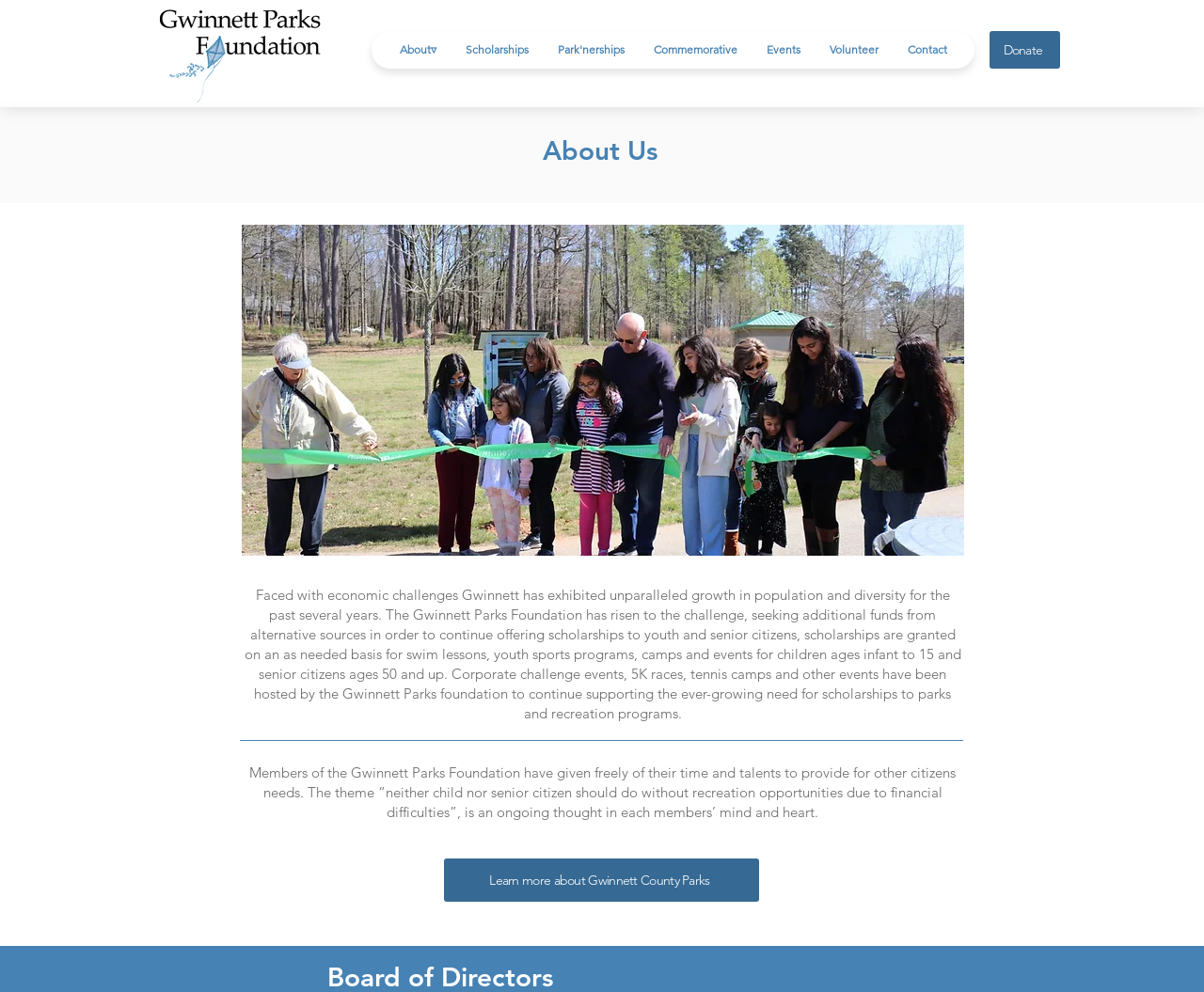What type of events are hosted by the Gwinnett Parks Foundation?
Utilize the information in the image to give a detailed answer to the question.

The types of events hosted by the foundation can be inferred from the text on the webpage, which mentions that the foundation has hosted corporate challenge events, 5K races, tennis camps, and other events to support scholarships for parks and recreation programs.